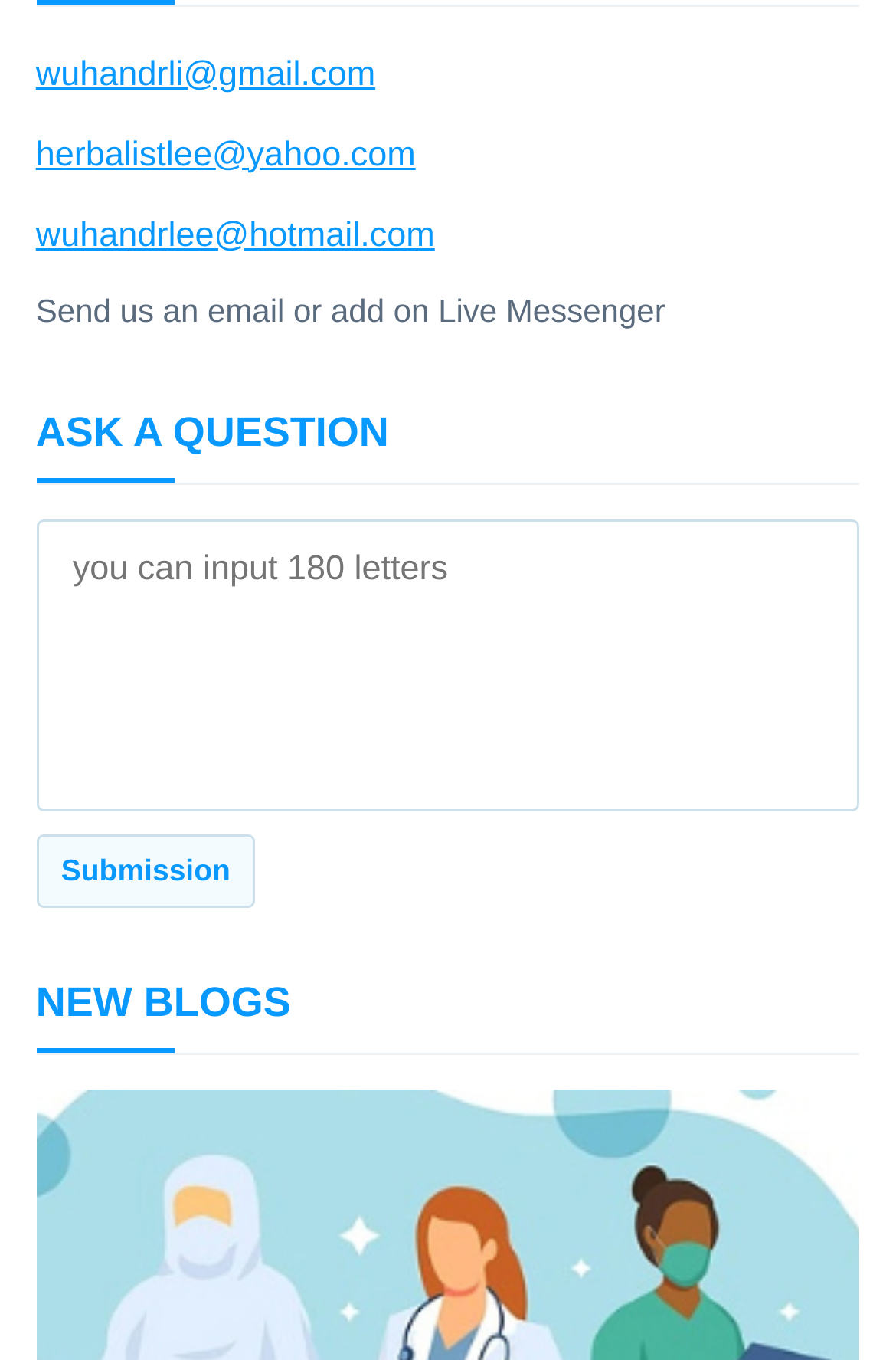Give a one-word or one-phrase response to the question: 
How many email addresses are provided?

3